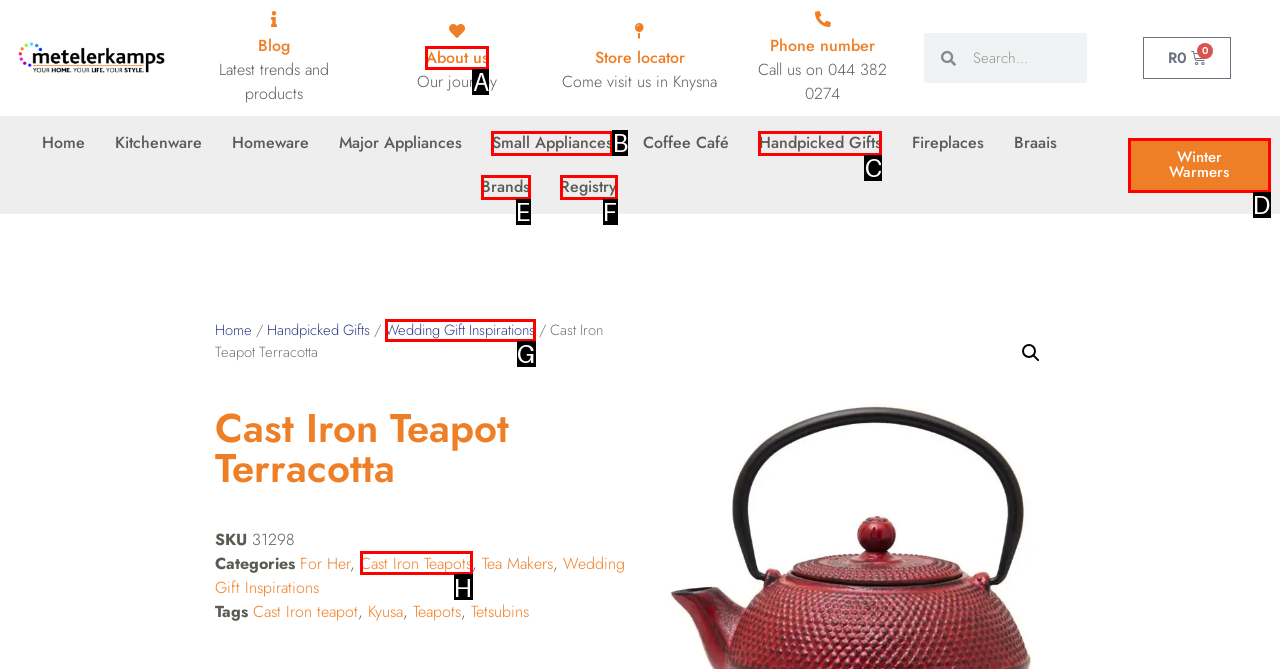Determine the option that aligns with this description: Registry
Reply with the option's letter directly.

F